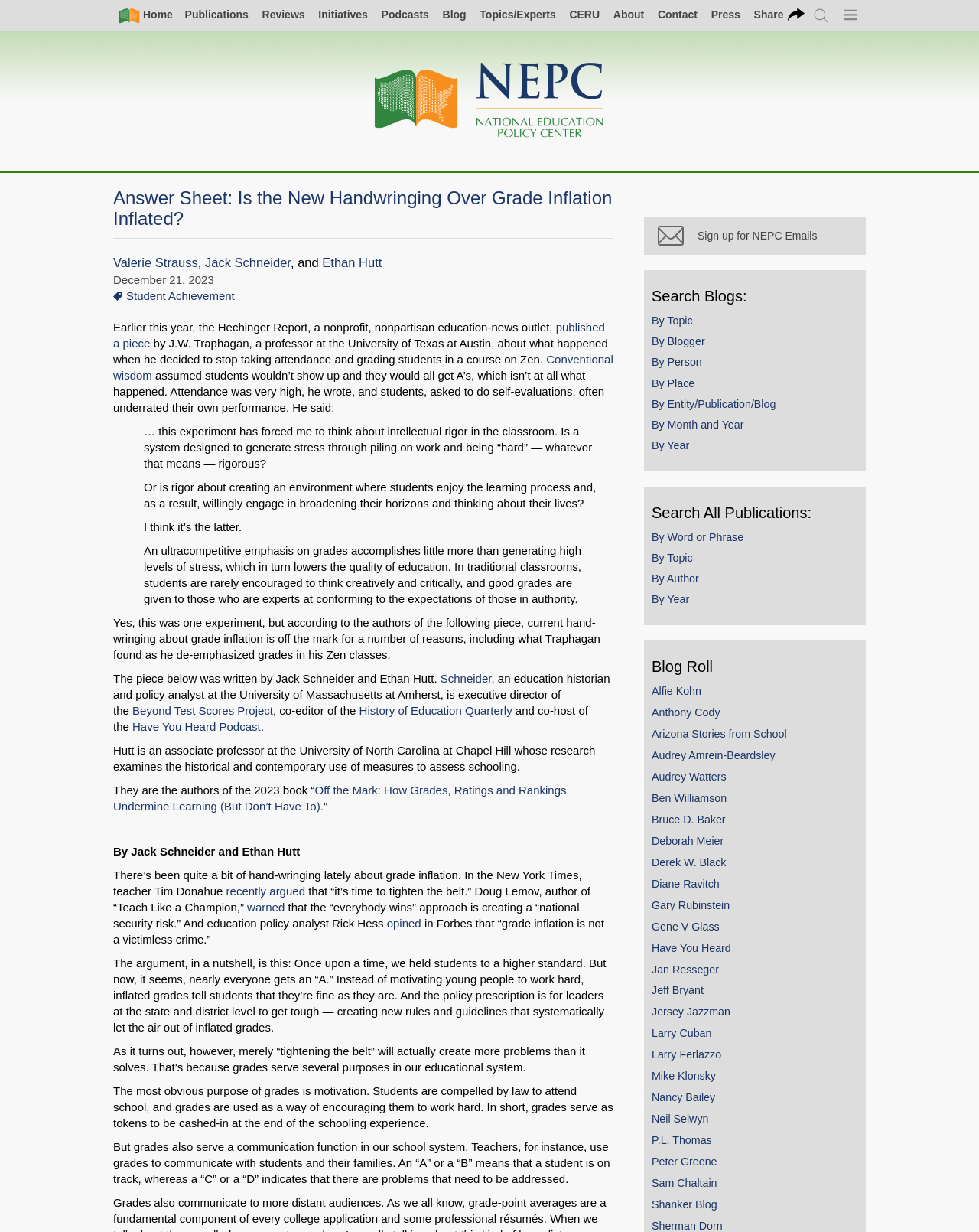What is the name of the professor who decided to stop taking attendance and grading students in a course on Zen?
Can you provide a detailed and comprehensive answer to the question?

I found the answer by reading the text that mentions a professor who decided to stop taking attendance and grading students in a course on Zen, and his name is J.W. Traphagan.